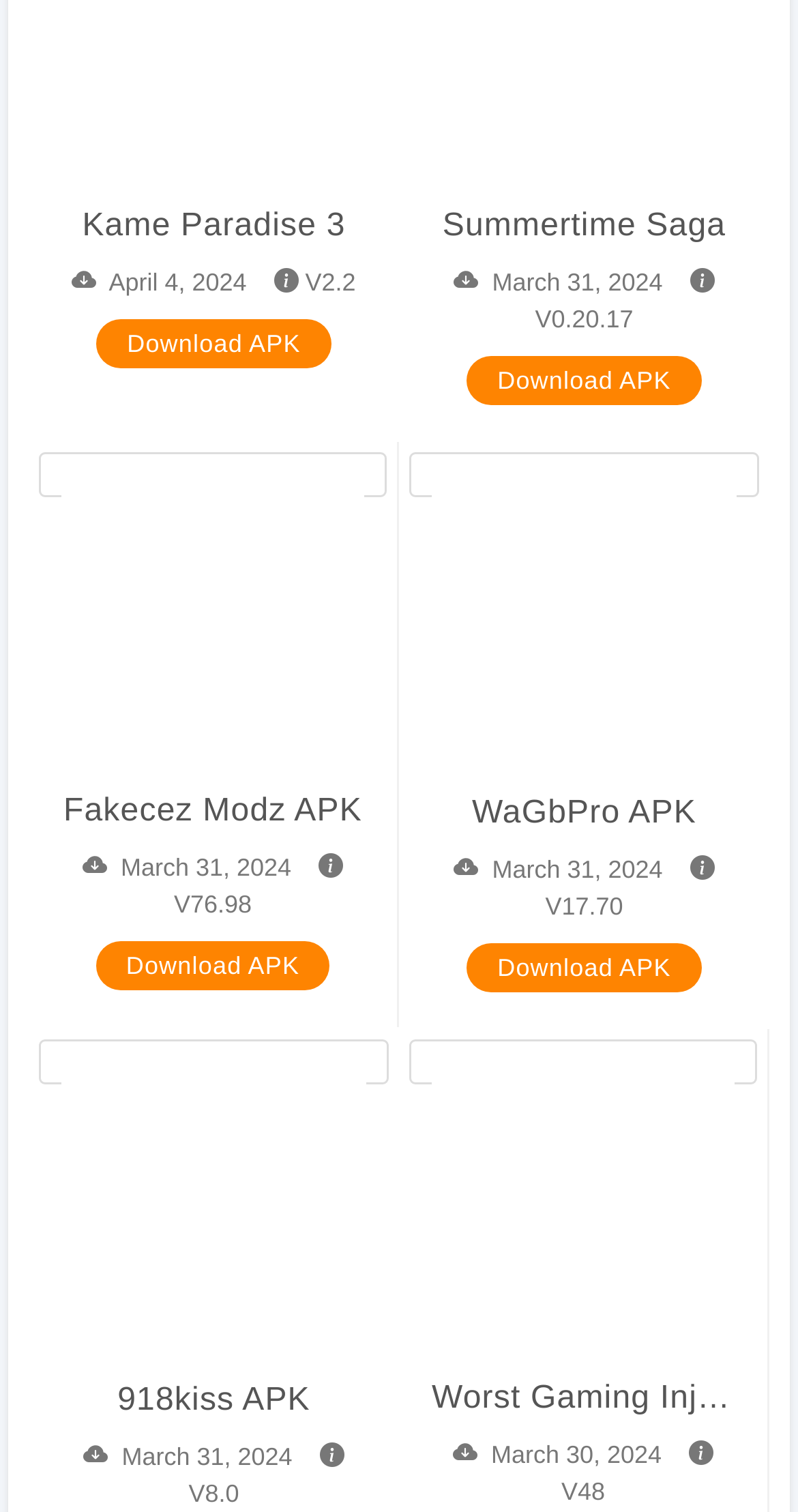Determine the bounding box coordinates for the area you should click to complete the following instruction: "Visit the 'Home' page".

None